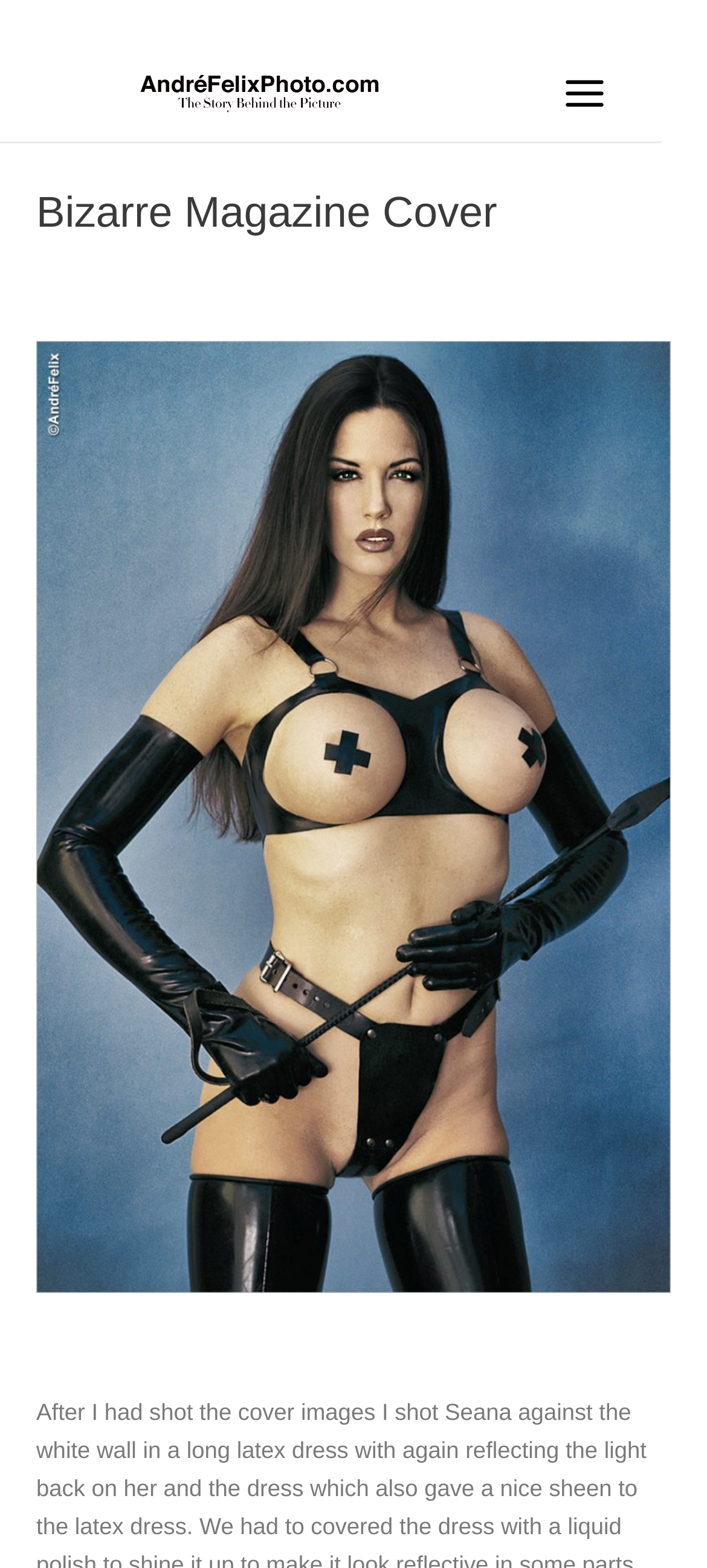Who is the photographer?
Answer the question with as much detail as you can, using the image as a reference.

I found this answer by looking at the logo in the top-left corner of the webpage, which says 'Andre Felix Photo'. This implies that Andre Felix is the photographer associated with the webpage.